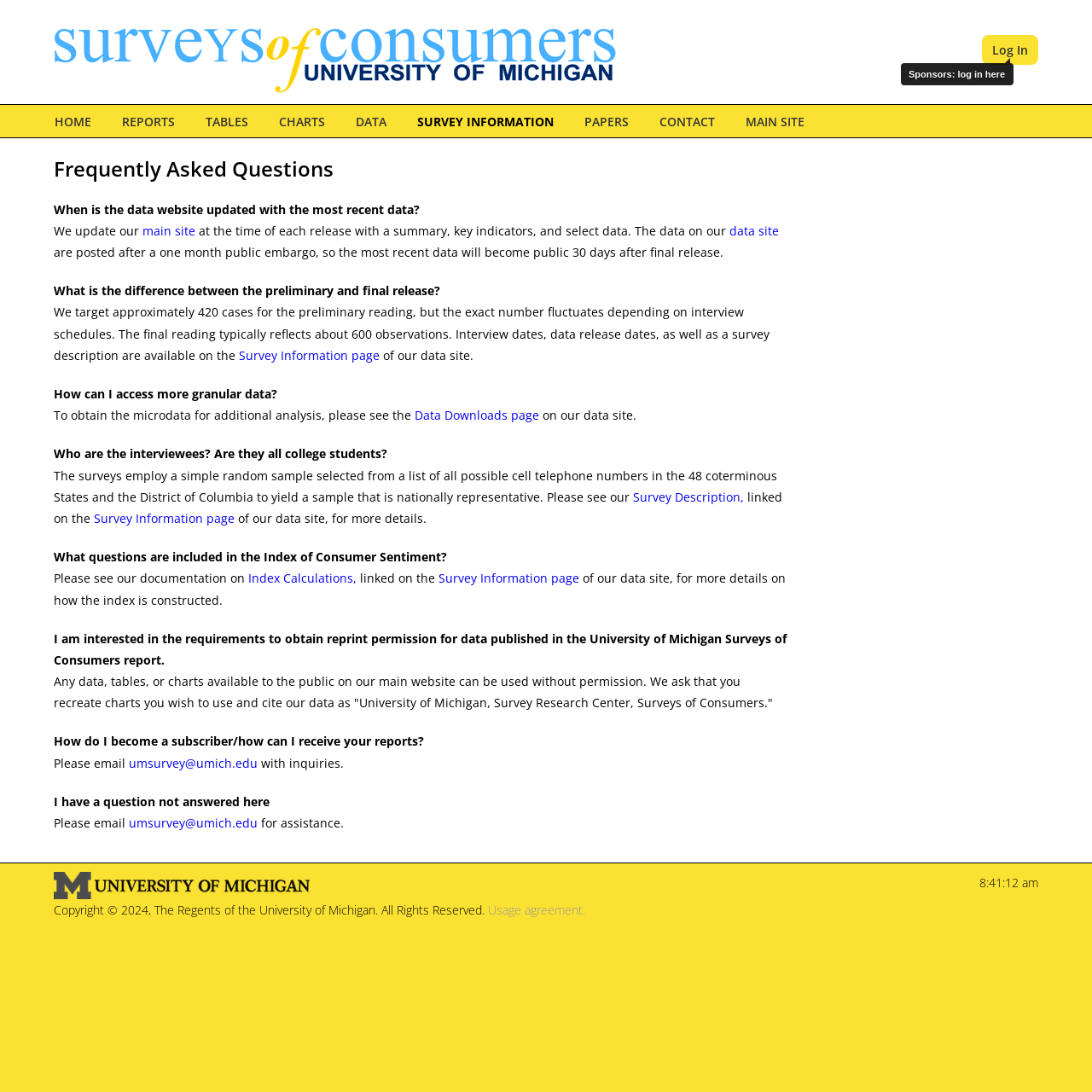What is the frequency of data updates on the website?
Use the image to answer the question with a single word or phrase.

Monthly